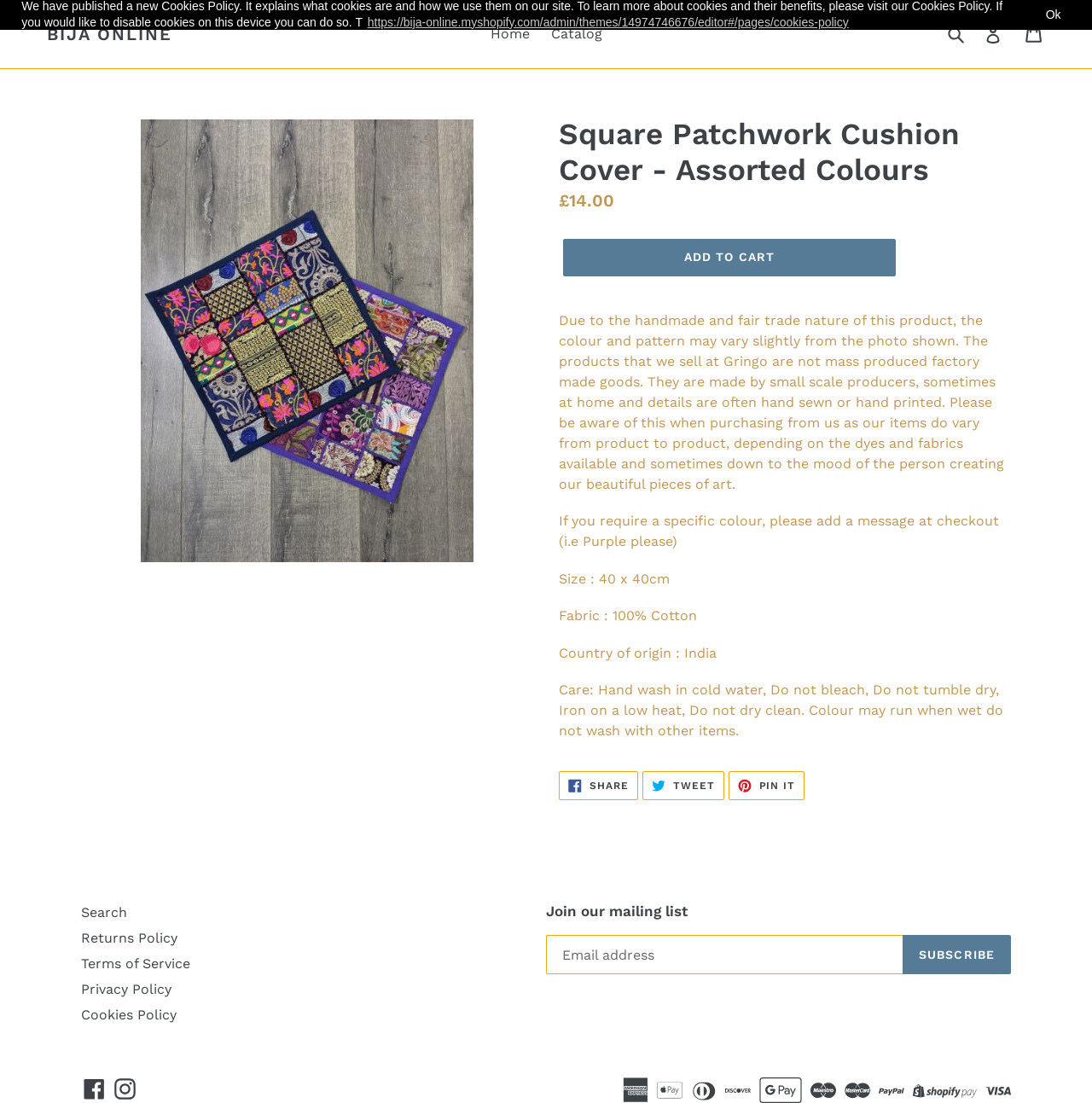Please identify the bounding box coordinates of the area I need to click to accomplish the following instruction: "Search for products".

[0.871, 0.014, 0.895, 0.048]